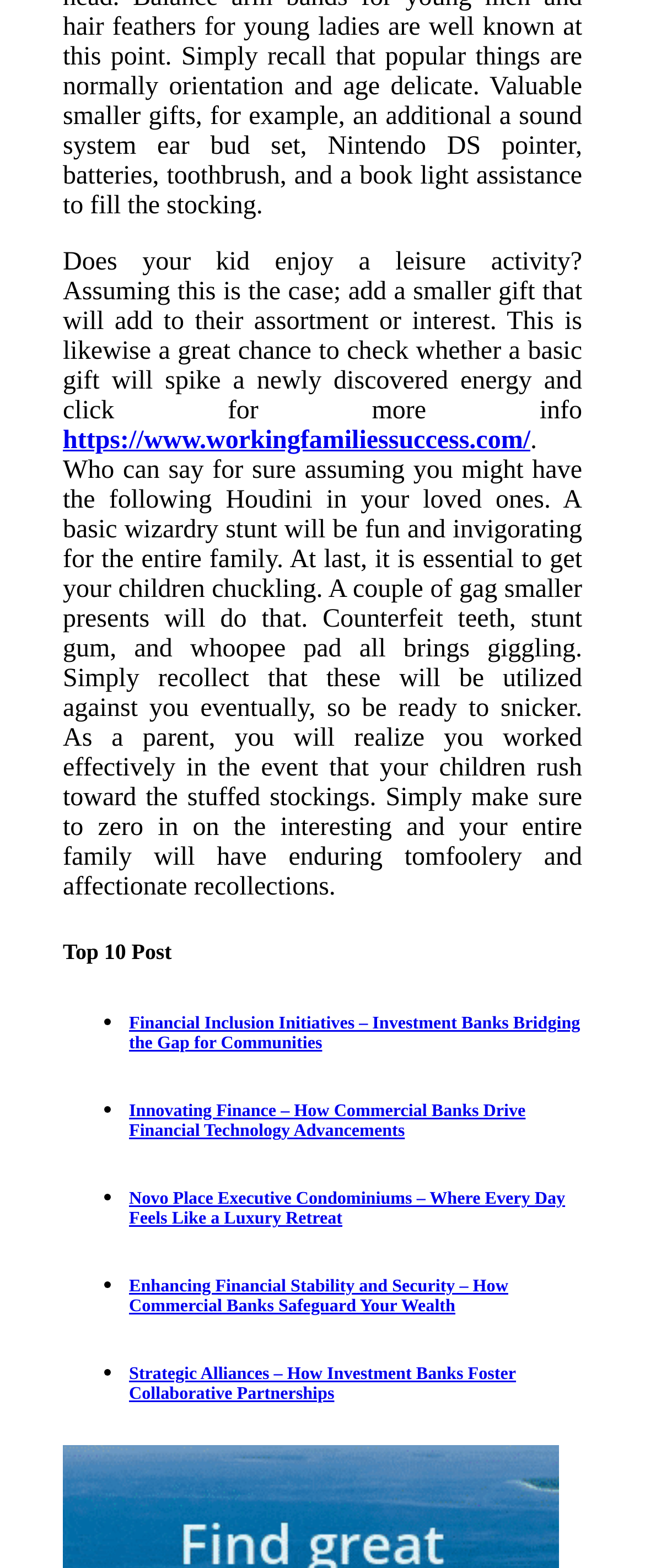Use a single word or phrase to answer the question: Are there any links on the page?

Yes